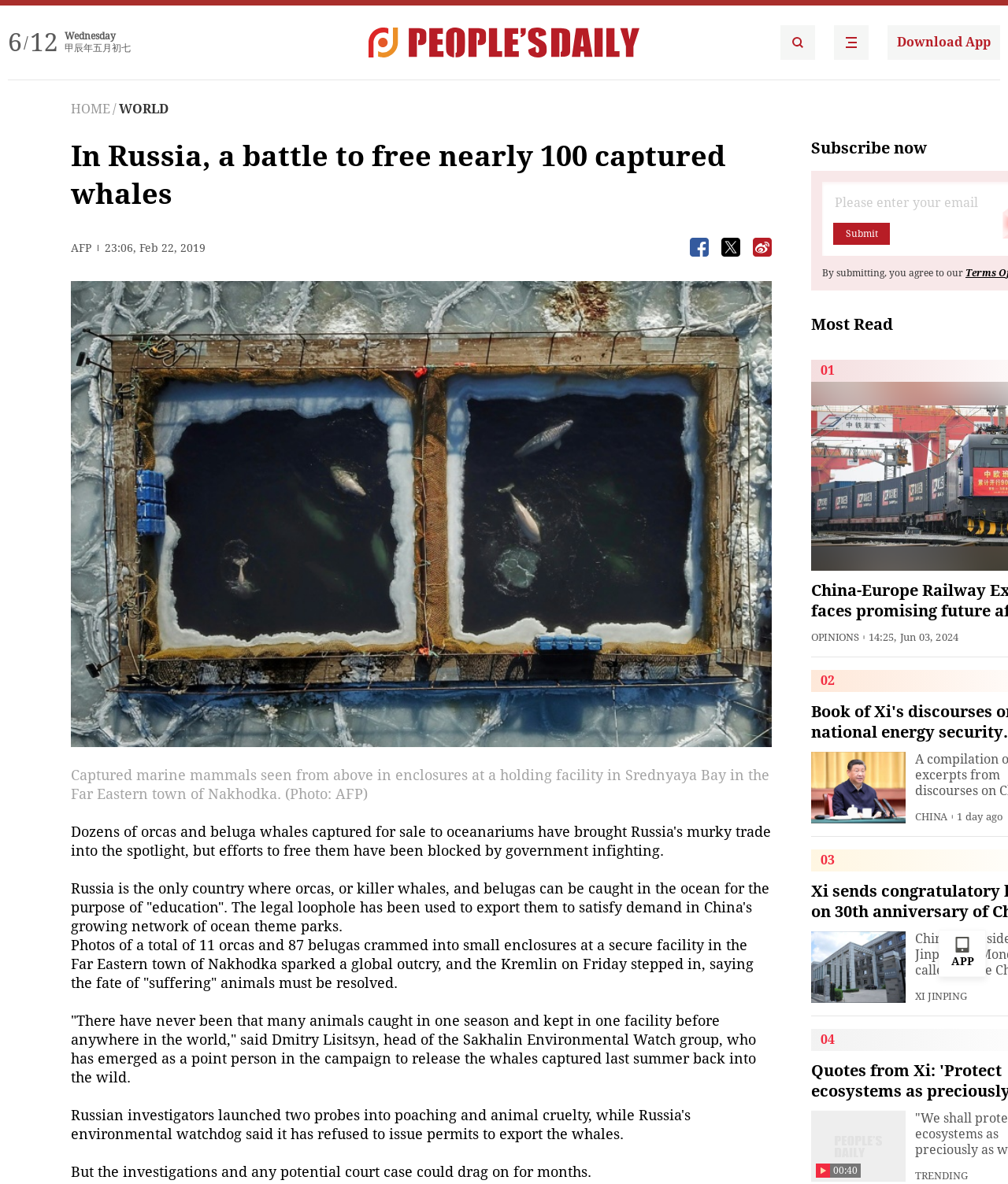Please respond to the question with a concise word or phrase:
Where are the whales being held?

Srednyaya Bay